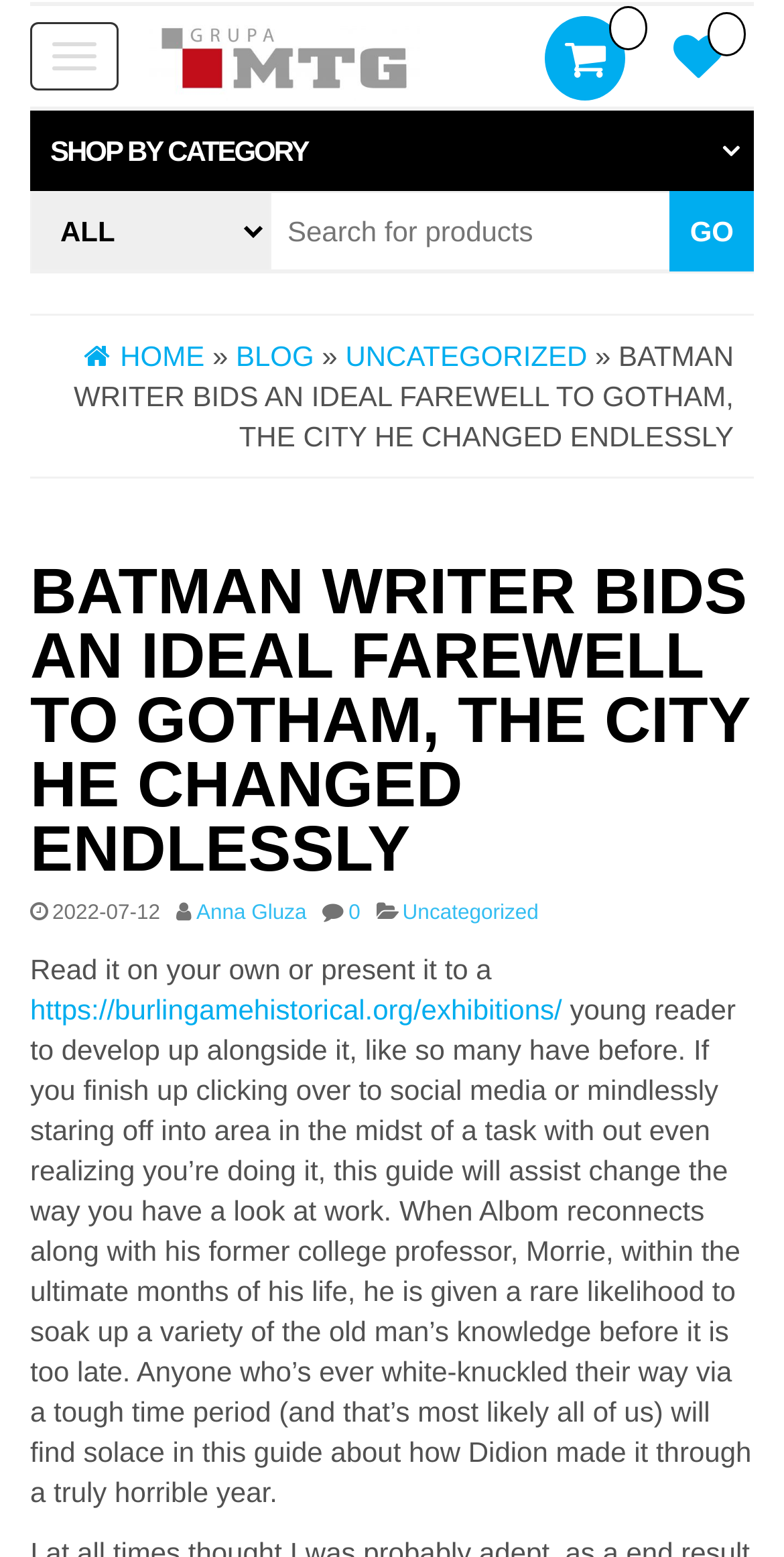Show the bounding box coordinates for the element that needs to be clicked to execute the following instruction: "Go to HOME page". Provide the coordinates in the form of four float numbers between 0 and 1, i.e., [left, top, right, bottom].

[0.107, 0.218, 0.261, 0.239]